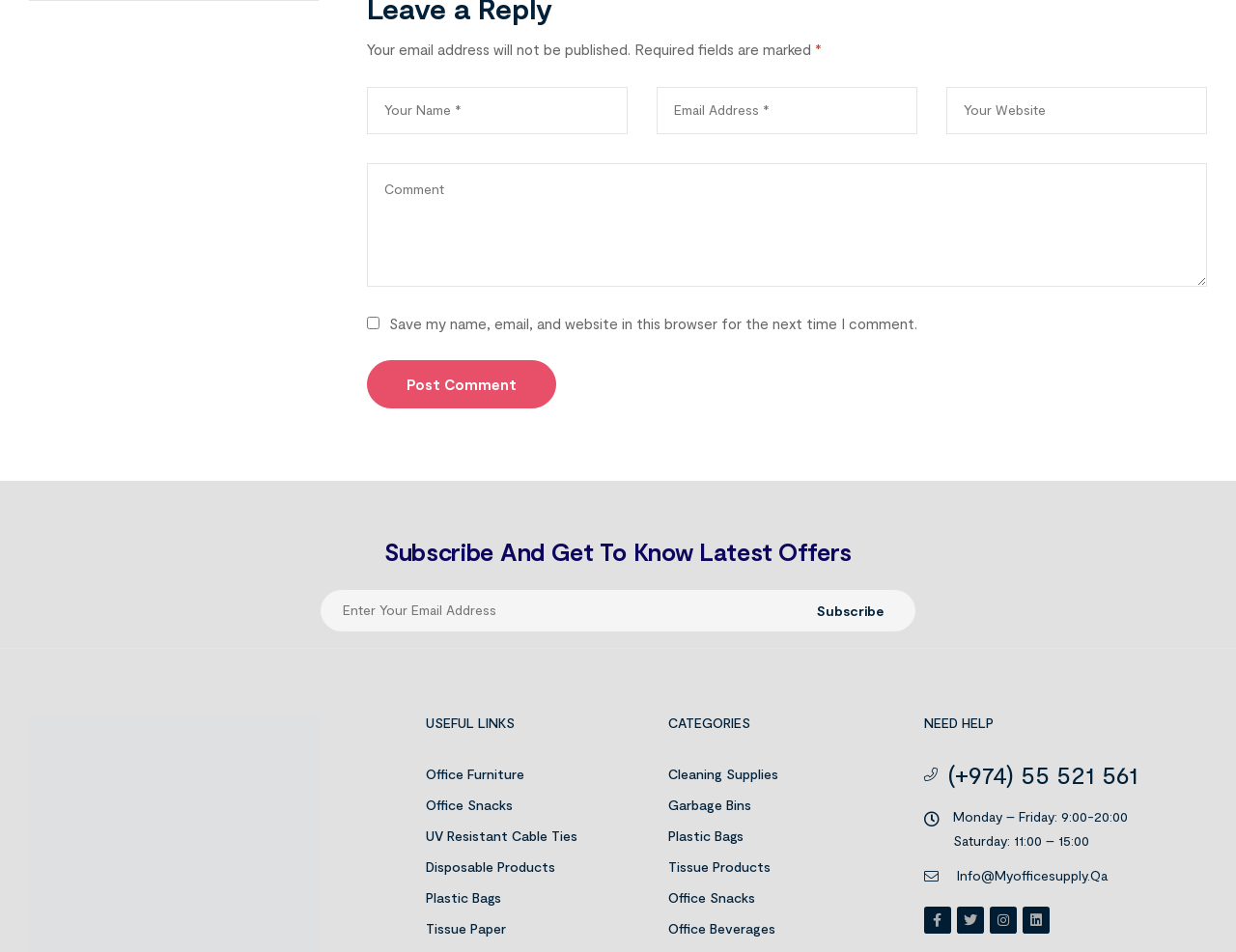What is the required information to post a comment?
Look at the image and respond to the question as thoroughly as possible.

The webpage has three required textboxes: 'Your Name *', 'Email Address *', and 'Comment'. This indicates that the user must provide their name, email address, and a comment to post a comment.